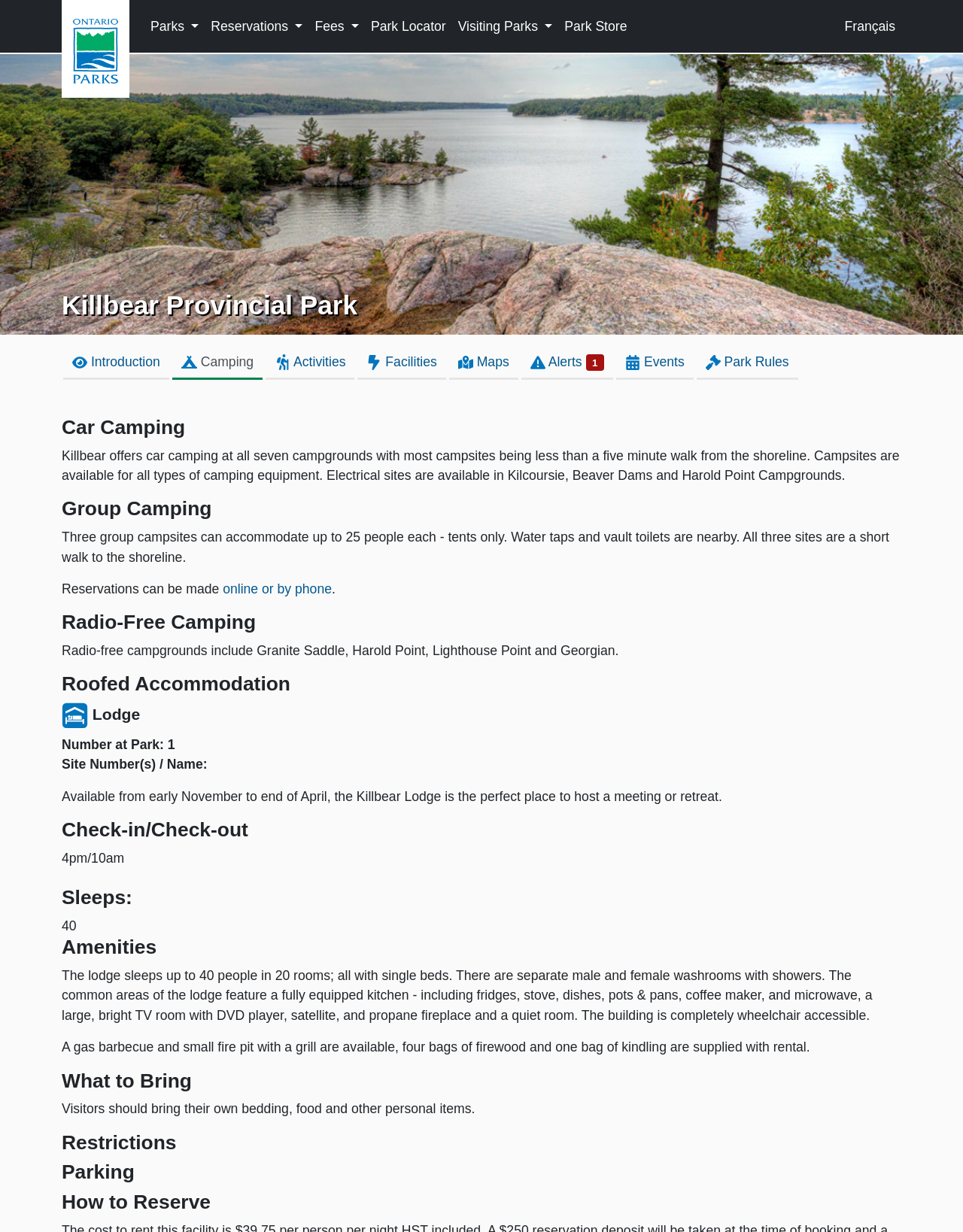Please reply to the following question using a single word or phrase: 
What type of camping is available at Killbear Provincial Park?

Car camping